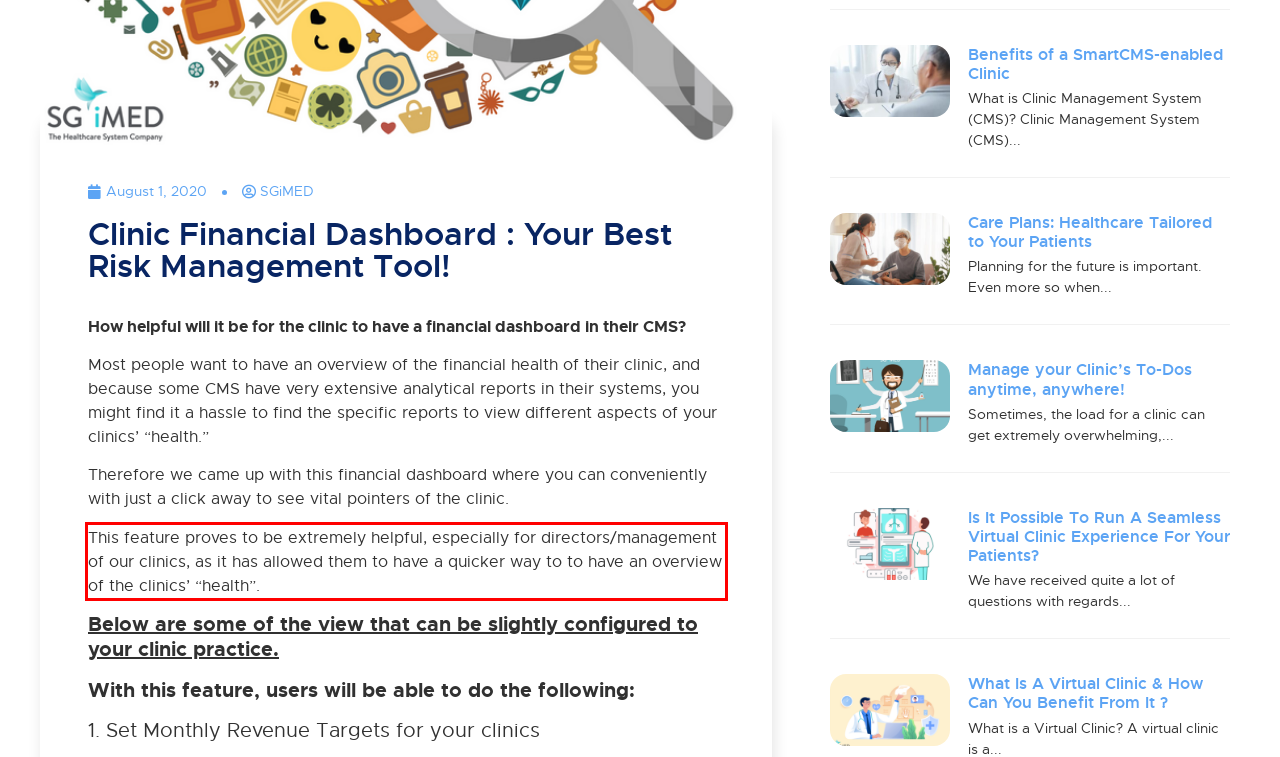Perform OCR on the text inside the red-bordered box in the provided screenshot and output the content.

This feature proves to be extremely helpful, especially for directors/management of our clinics, as it has allowed them to have a quicker way to to have an overview of the clinics’ “health”.